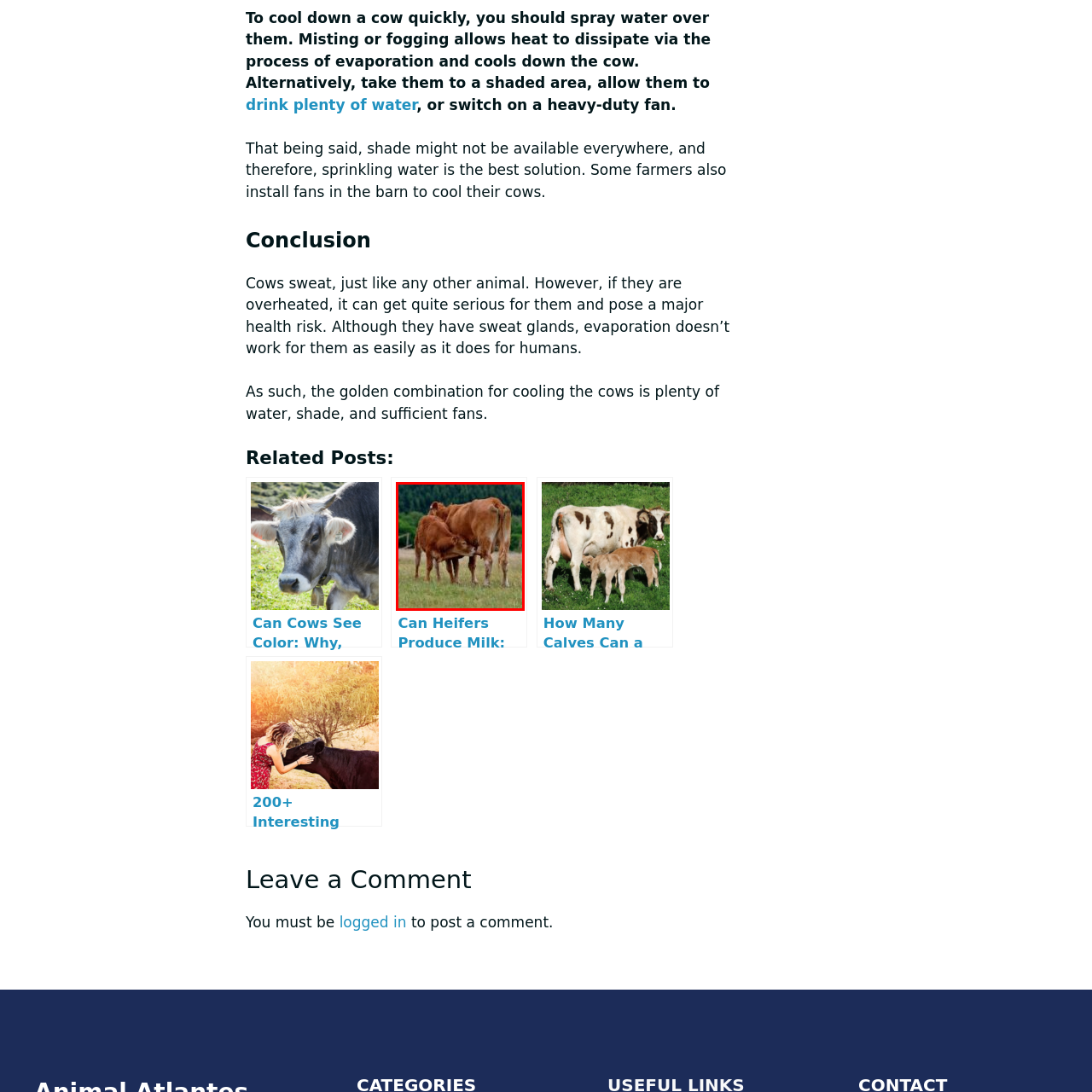What is the atmosphere of the scene?
Examine the image enclosed within the red bounding box and provide a comprehensive answer relying on the visual details presented in the image.

The image captures a serene rural scene, with the calf nursing from its mother, amidst a lush green pasture, and a background of trees, contributing to a peaceful atmosphere that showcases the natural environment in which these animals thrive.